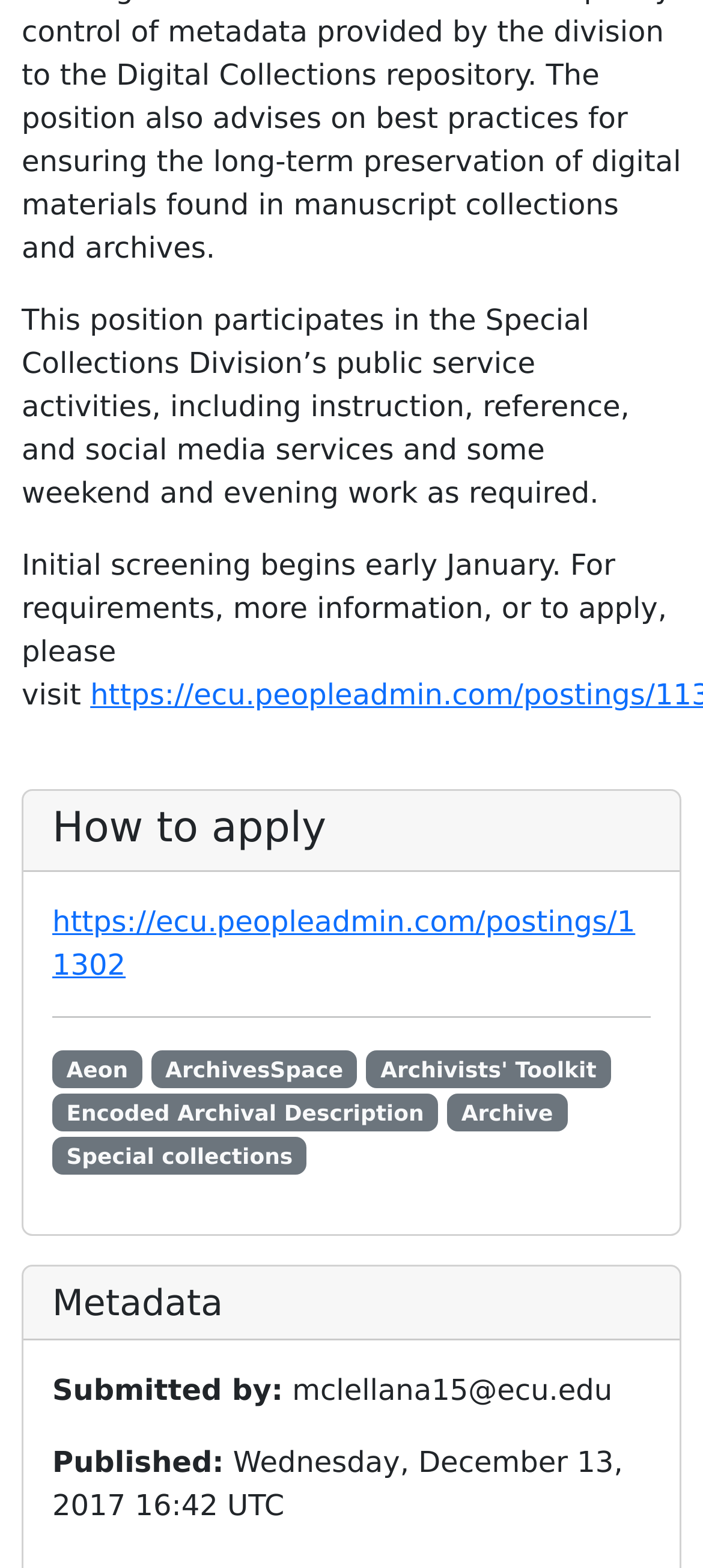Can you give a detailed response to the following question using the information from the image? What is the deadline for initial screening?

I found this answer by reading the second StaticText element, which mentions that initial screening begins early January.